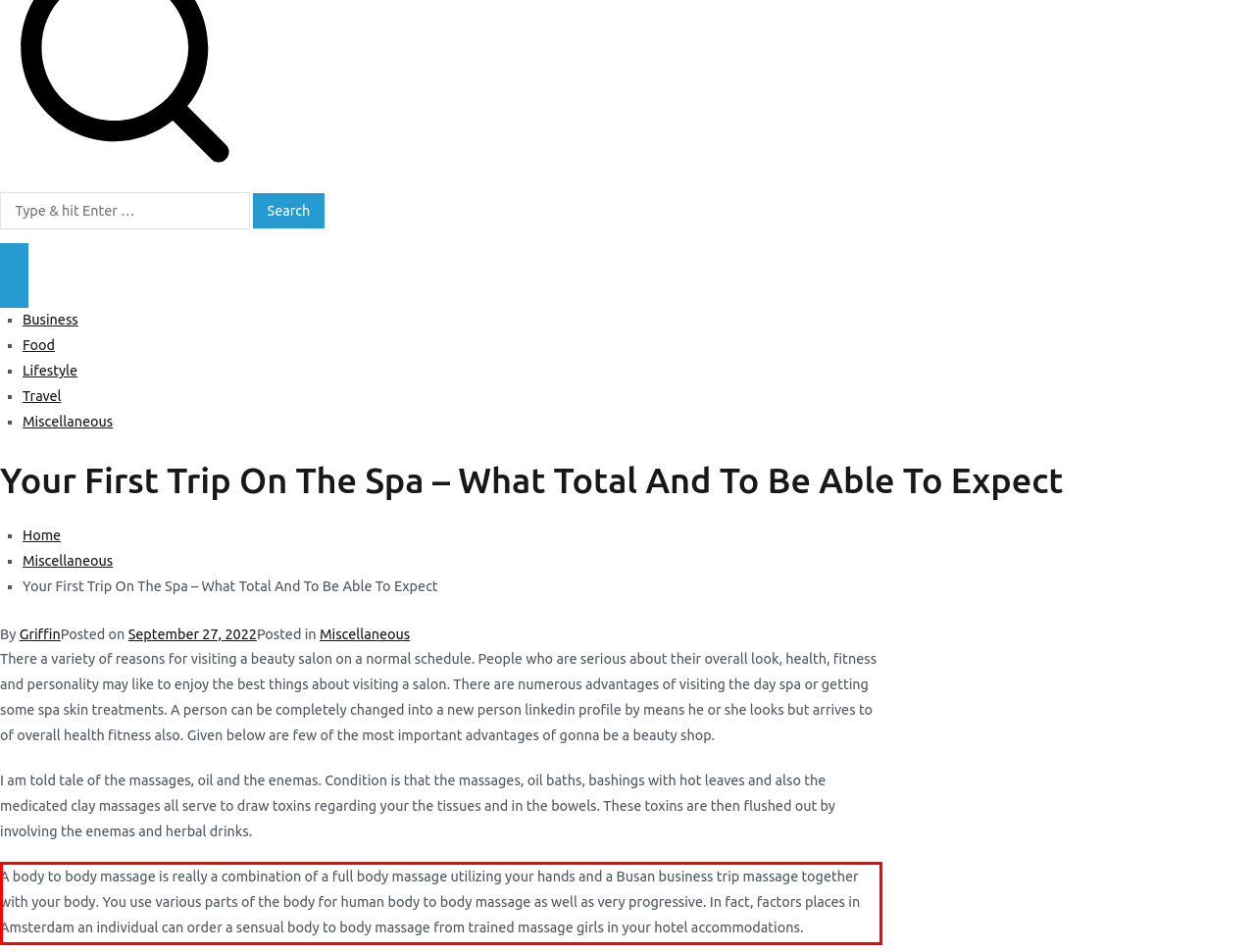Extract and provide the text found inside the red rectangle in the screenshot of the webpage.

A body to body massage is really a combination of a full body massage utilizing your hands and a Busan business trip massage together with your body. You use various parts of the body for human body to body massage as well as very progressive. In fact, factors places in Amsterdam an individual can order a sensual body to body massage from trained massage girls in your hotel accommodations.